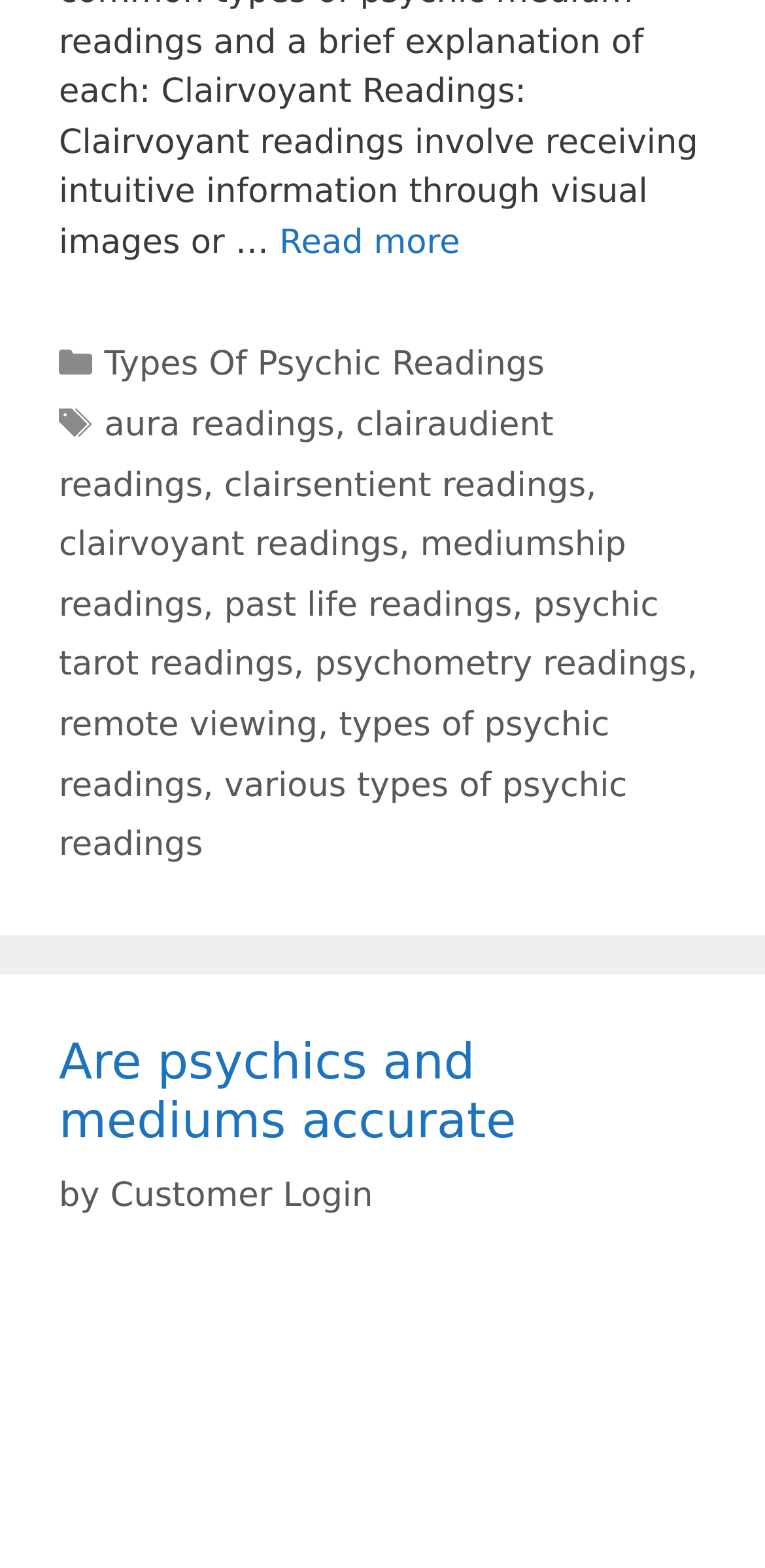Specify the bounding box coordinates of the area that needs to be clicked to achieve the following instruction: "Go to the SHOP page".

None